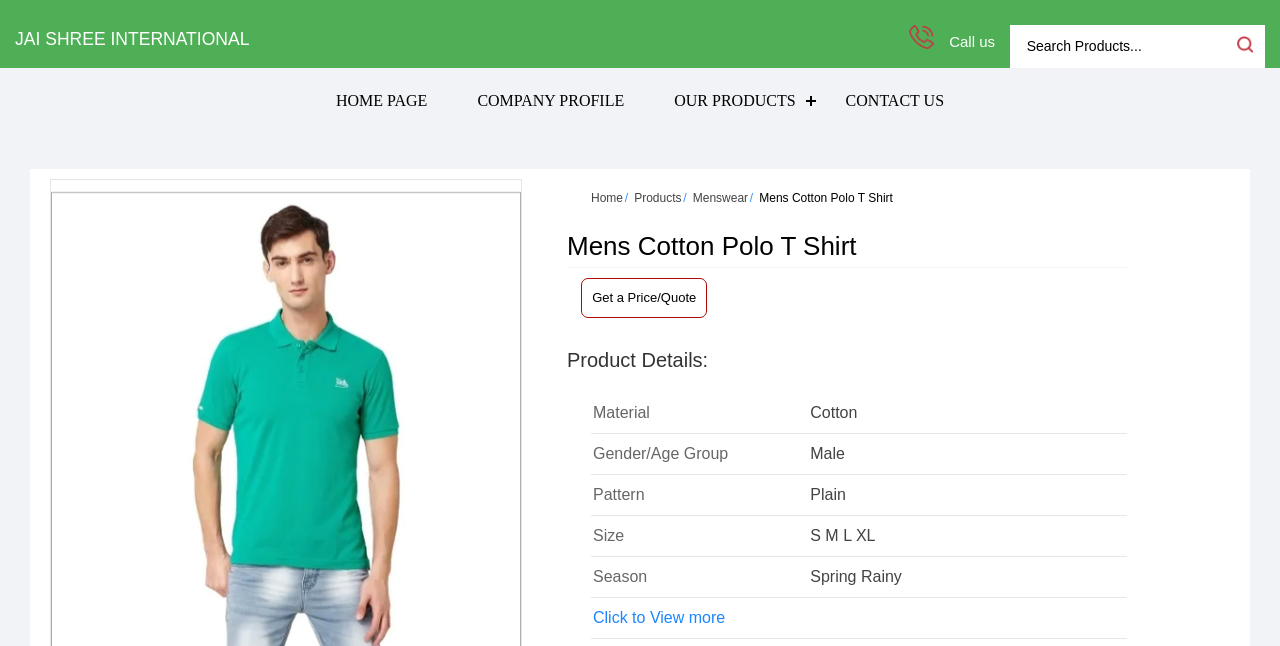Using the information shown in the image, answer the question with as much detail as possible: What is the company name?

The company name can be found in the heading element at the top of the webpage, which reads 'JAI SHREE INTERNATIONAL'.